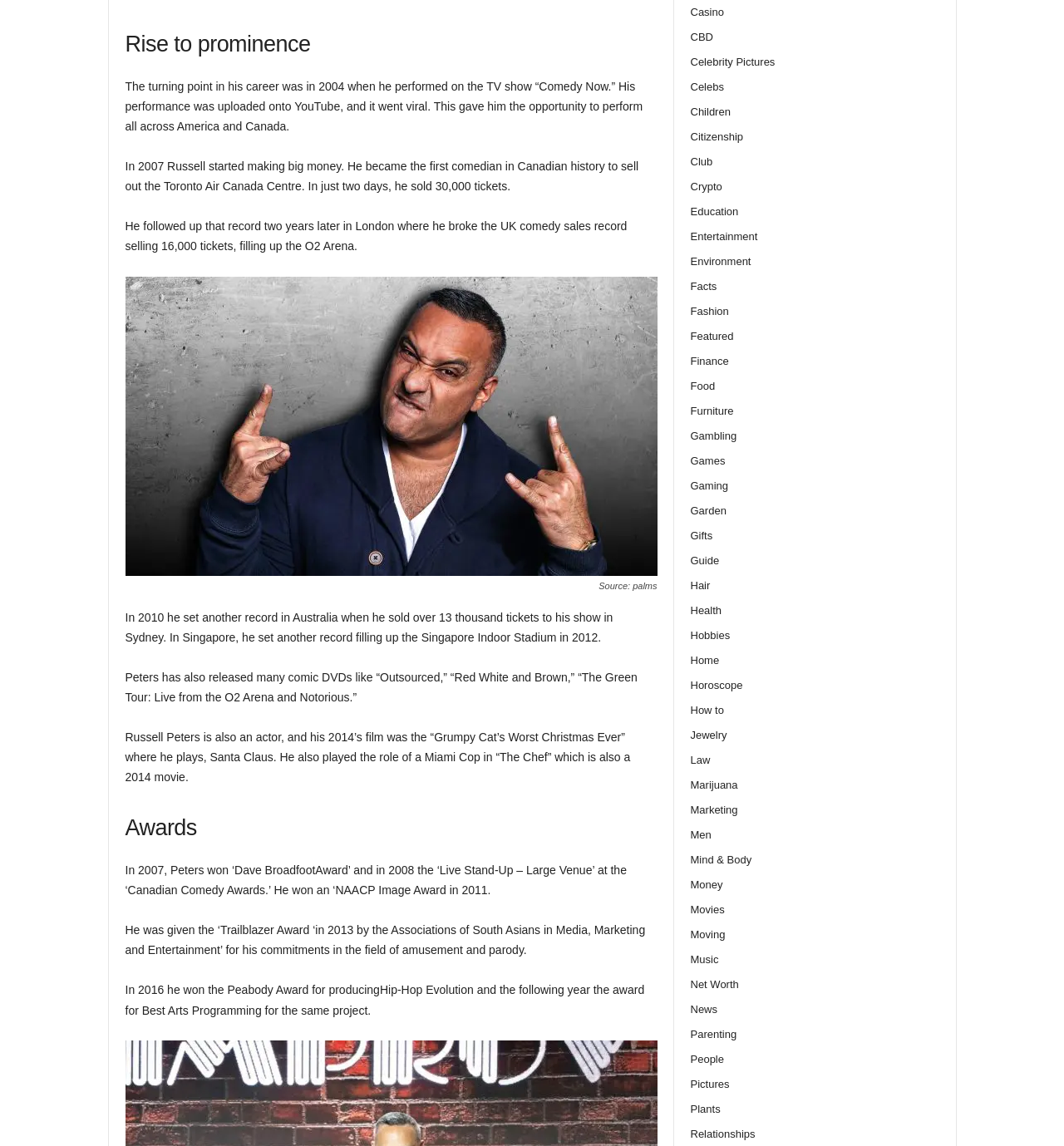For the following element description, predict the bounding box coordinates in the format (top-left x, top-left y, bottom-right x, bottom-right y). All values should be floating point numbers between 0 and 1. Description: Plants

[0.649, 0.962, 0.677, 0.973]